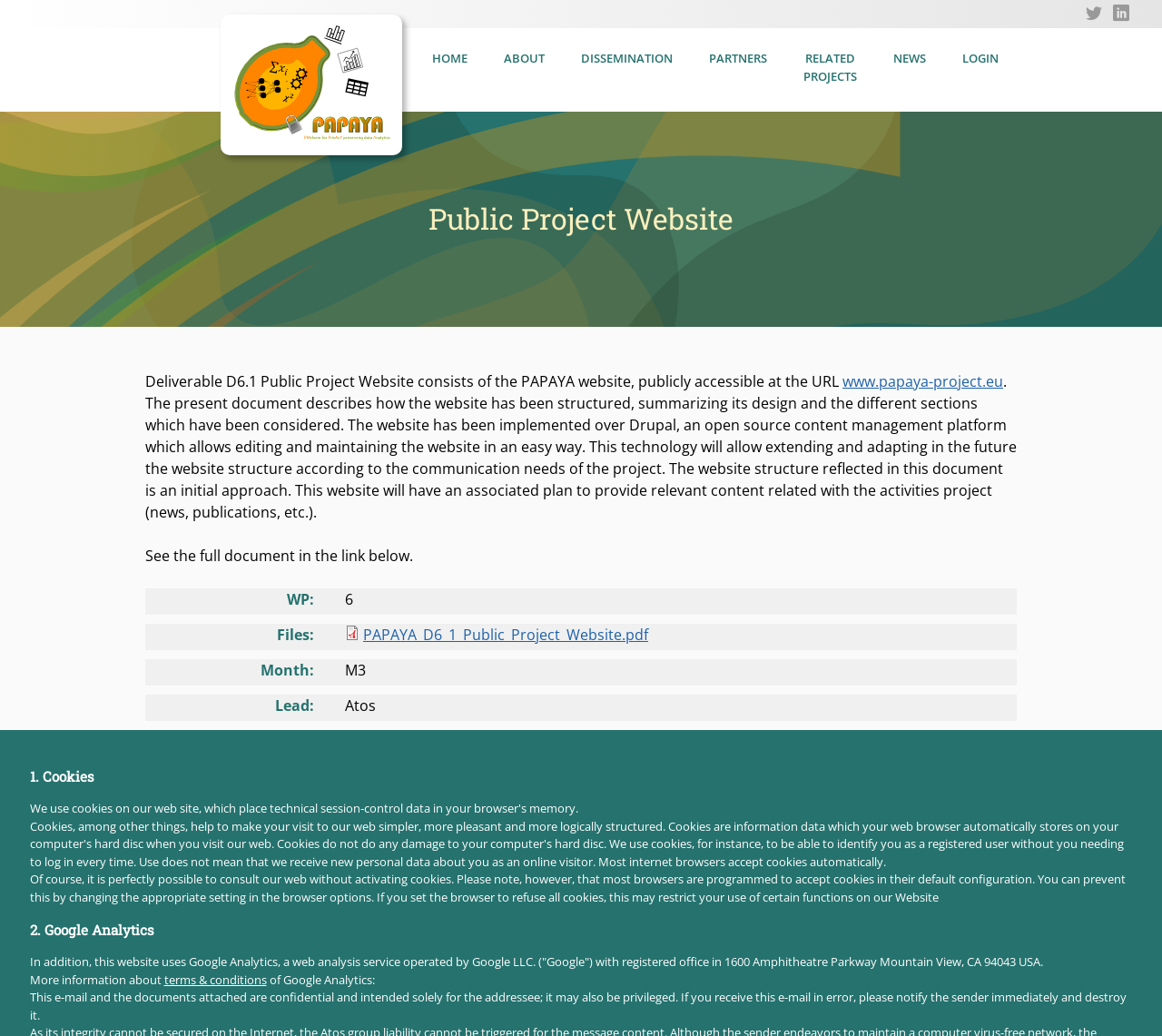Locate the bounding box coordinates of the region to be clicked to comply with the following instruction: "Login to the website". The coordinates must be four float numbers between 0 and 1, in the form [left, top, right, bottom].

[0.812, 0.04, 0.875, 0.076]